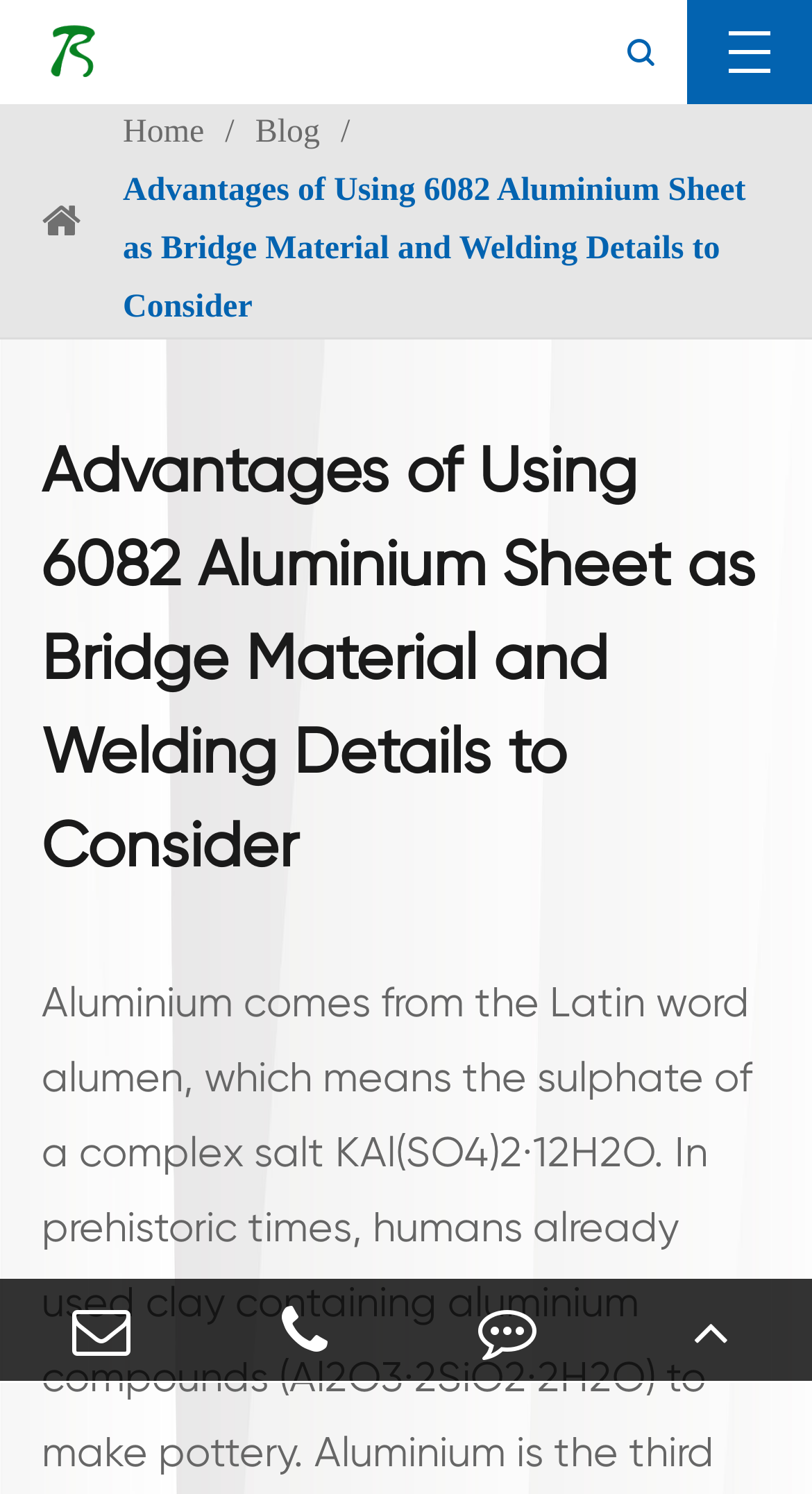Can you show the bounding box coordinates of the region to click on to complete the task described in the instruction: "go to top of the page"?

[0.75, 0.856, 1.0, 0.924]